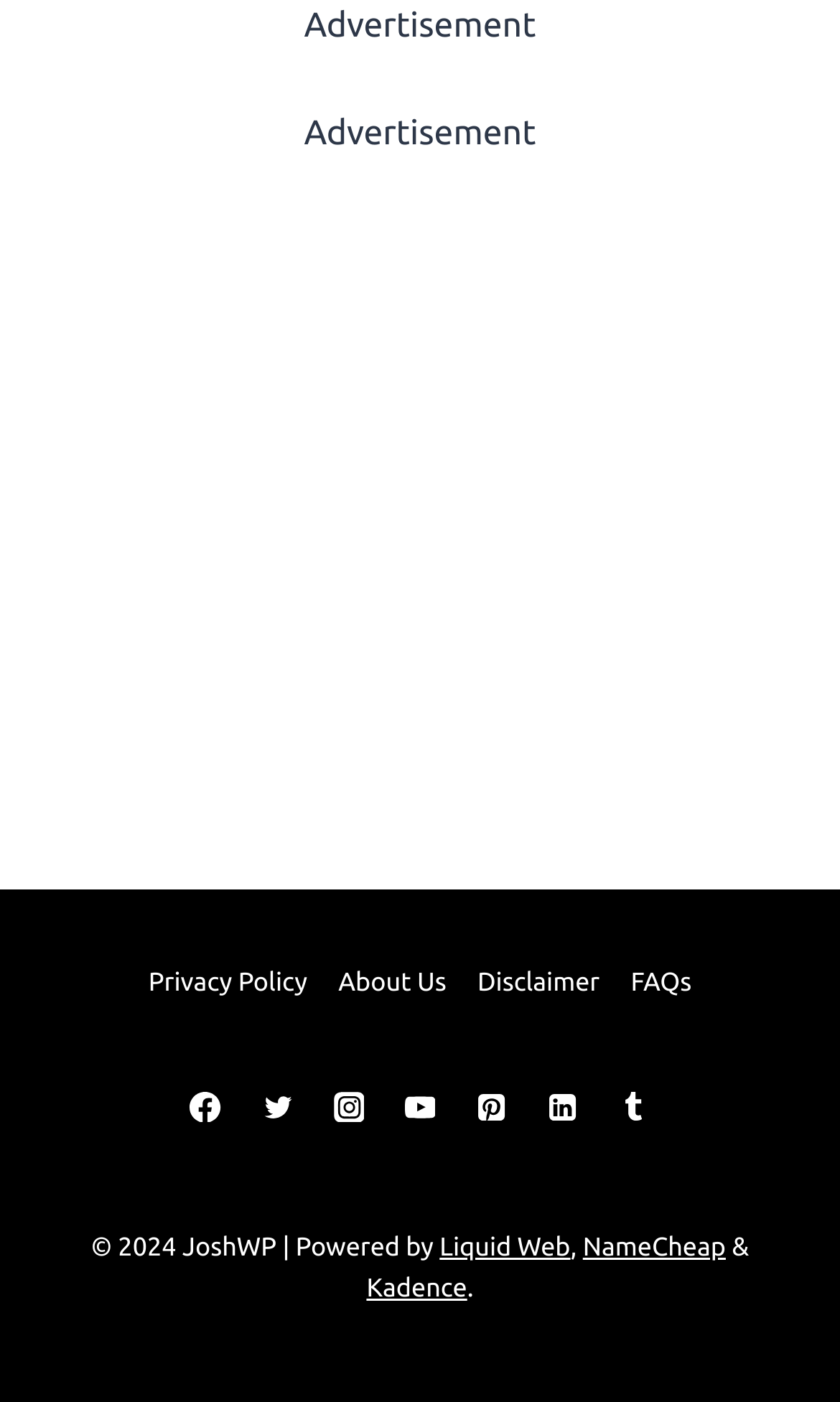How many social media links are present in the footer?
Use the image to answer the question with a single word or phrase.

6